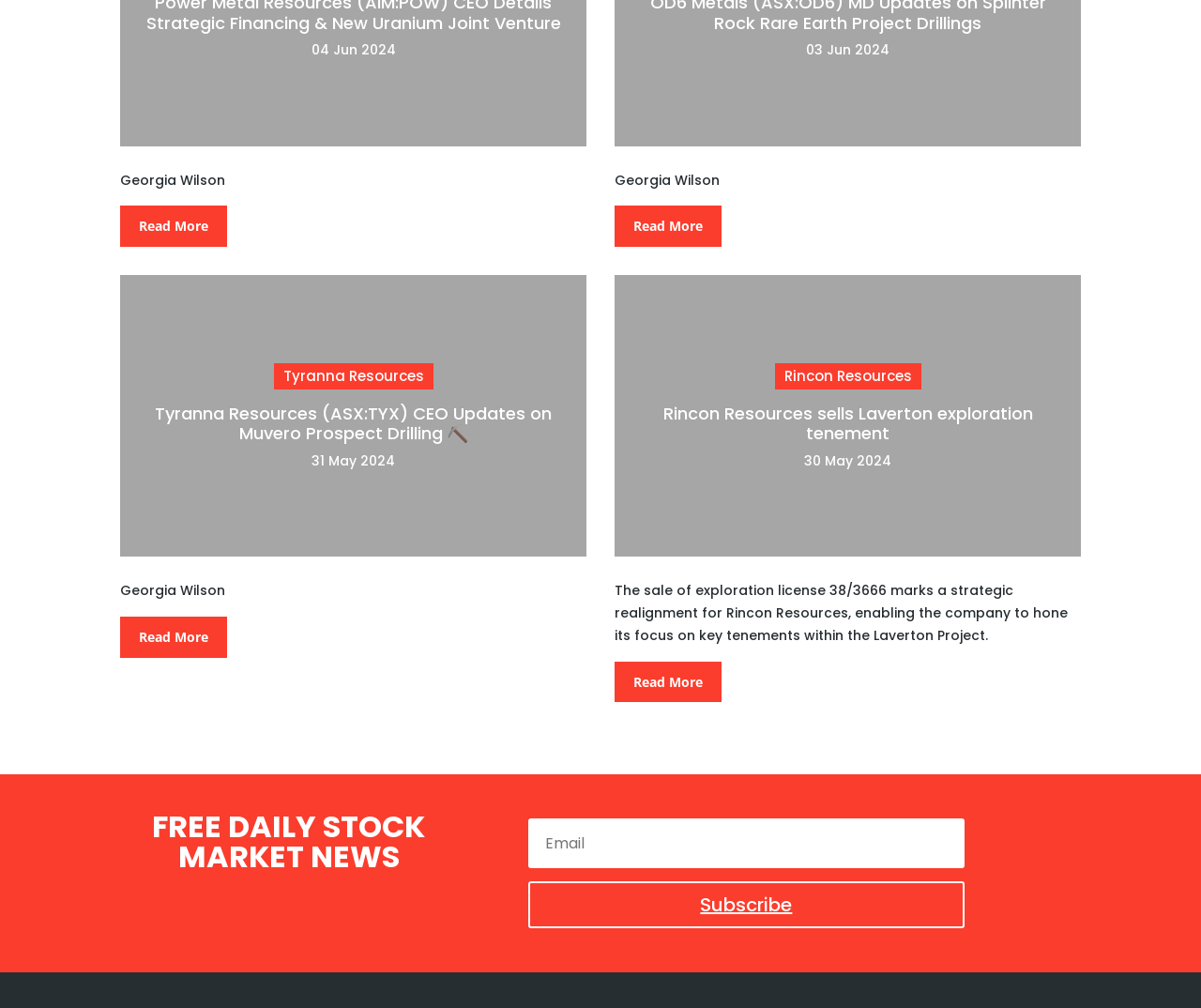Who is the author of the news articles?
Analyze the image and provide a thorough answer to the question.

I found the author's name by looking at the StaticText elements that appear below each heading. The text 'Georgia Wilson' is repeated multiple times, suggesting that it is the author's name.